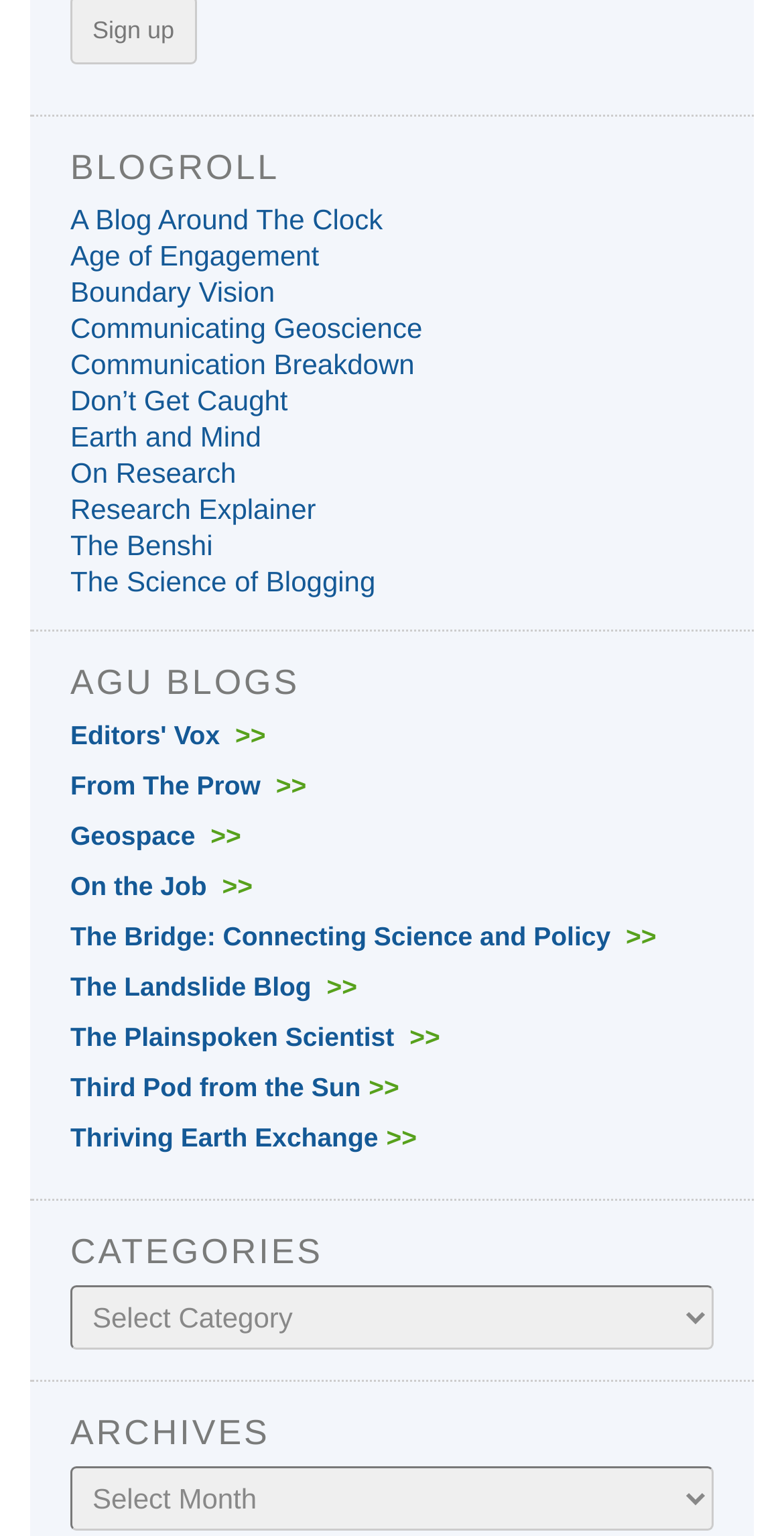Please find the bounding box coordinates of the section that needs to be clicked to achieve this instruction: "Choose 'Archives'".

[0.09, 0.954, 0.91, 0.996]